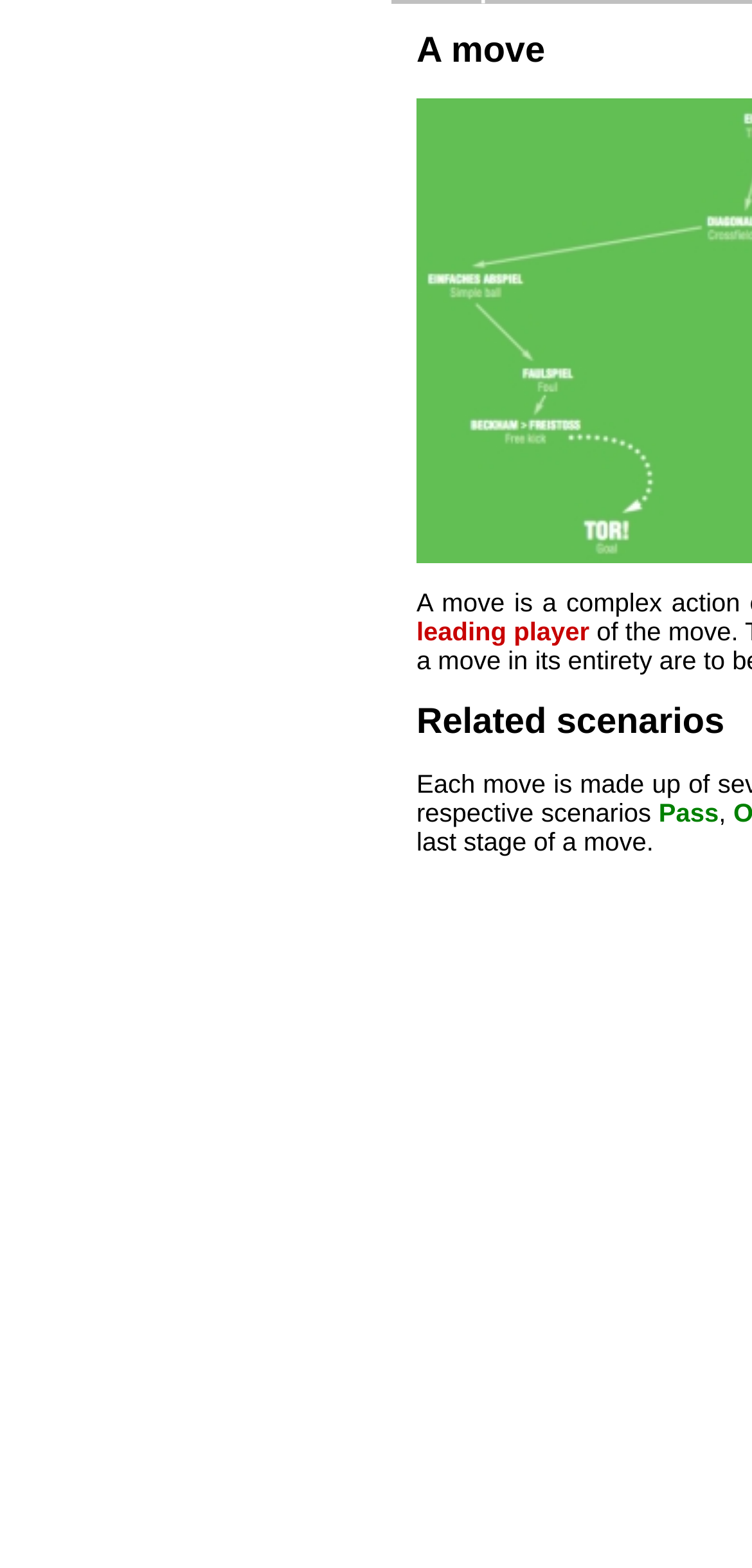Given the description of the UI element: "Pass", predict the bounding box coordinates in the form of [left, top, right, bottom], with each value being a float between 0 and 1.

[0.876, 0.509, 0.956, 0.527]